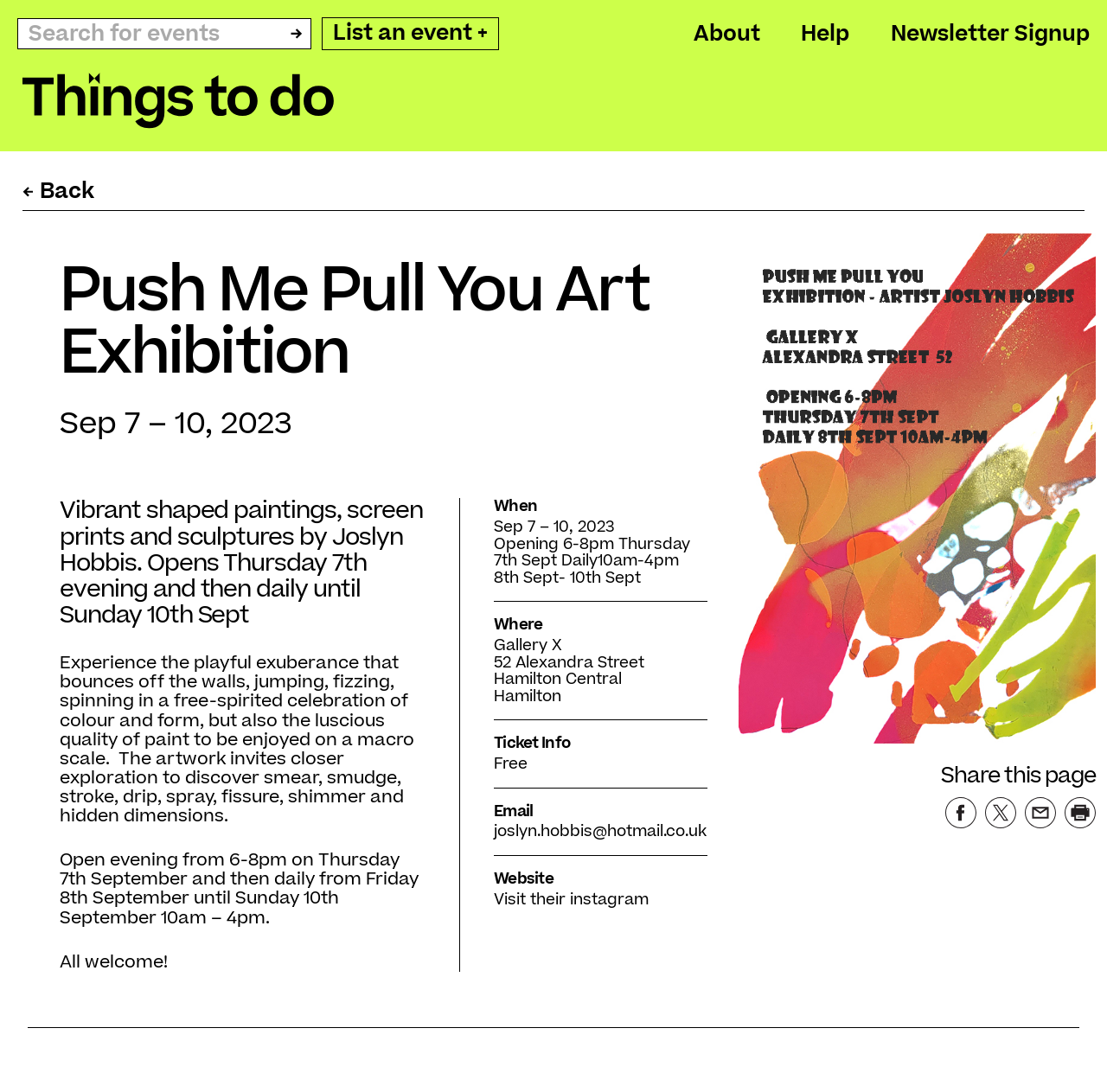Identify the bounding box coordinates for the region of the element that should be clicked to carry out the instruction: "Search for something". The bounding box coordinates should be four float numbers between 0 and 1, i.e., [left, top, right, bottom].

None